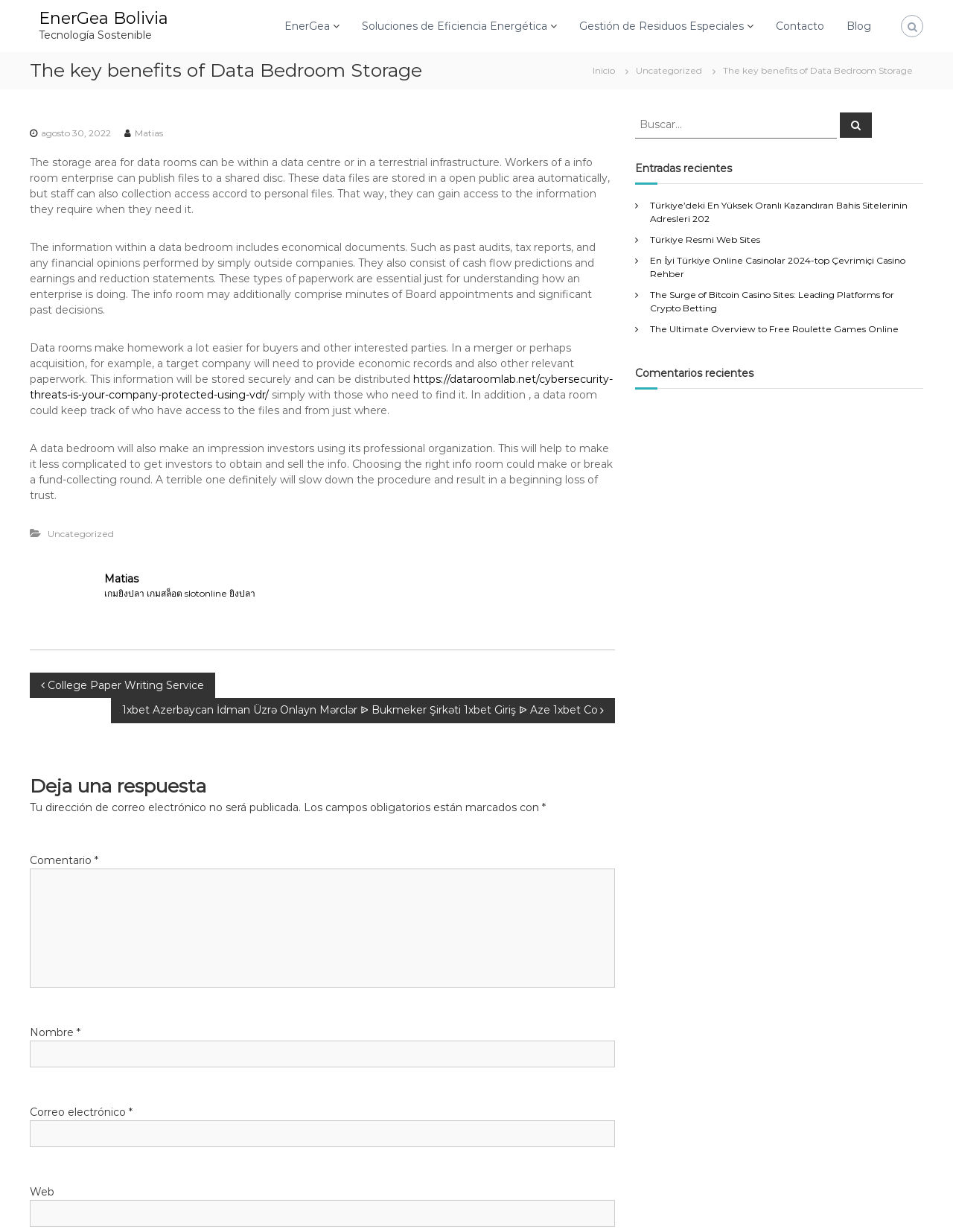What is the function of the search box?
Using the visual information from the image, give a one-word or short-phrase answer.

To search for content